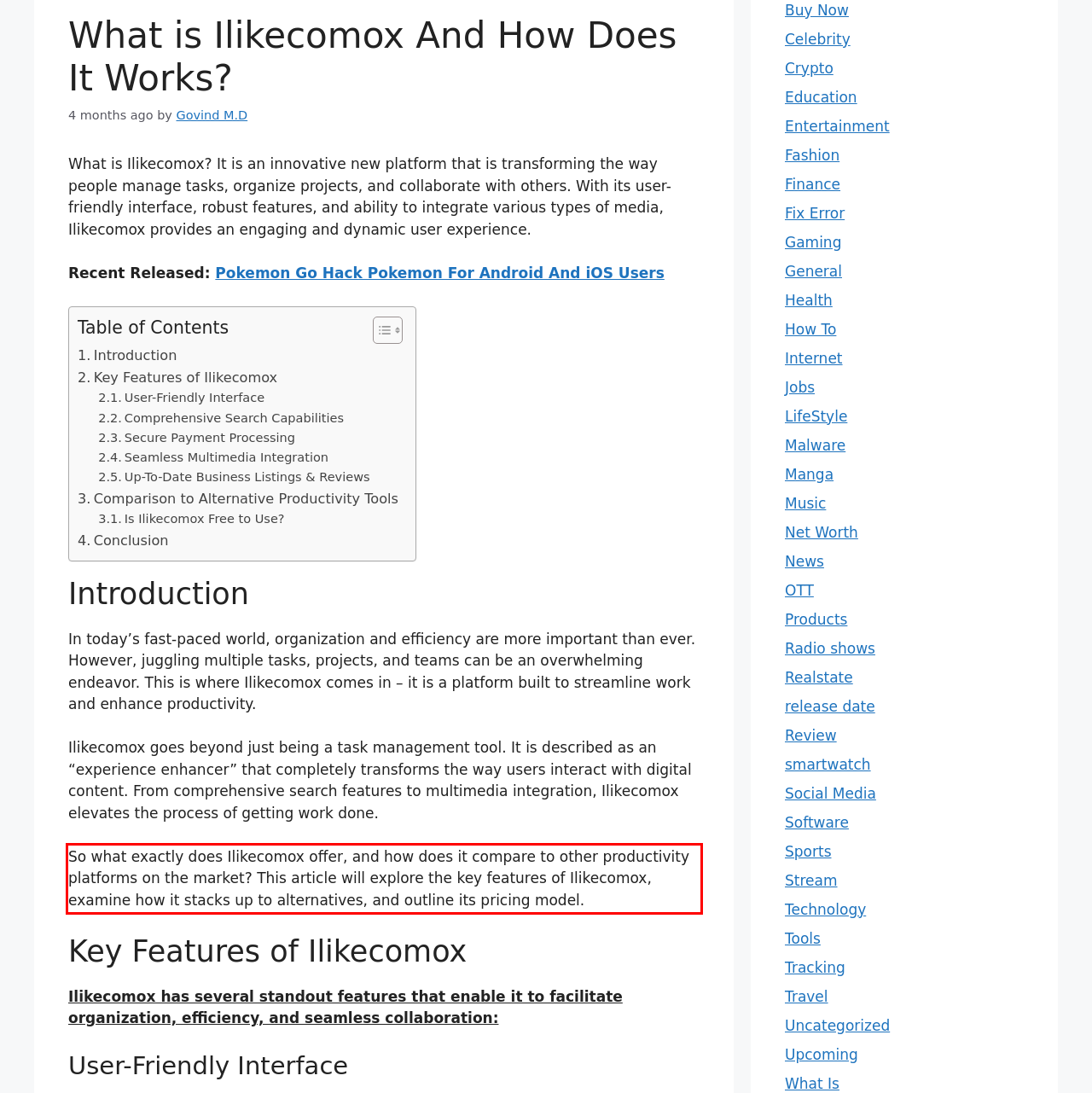In the given screenshot, locate the red bounding box and extract the text content from within it.

So what exactly does Ilikecomox offer, and how does it compare to other productivity platforms on the market? This article will explore the key features of Ilikecomox, examine how it stacks up to alternatives, and outline its pricing model.